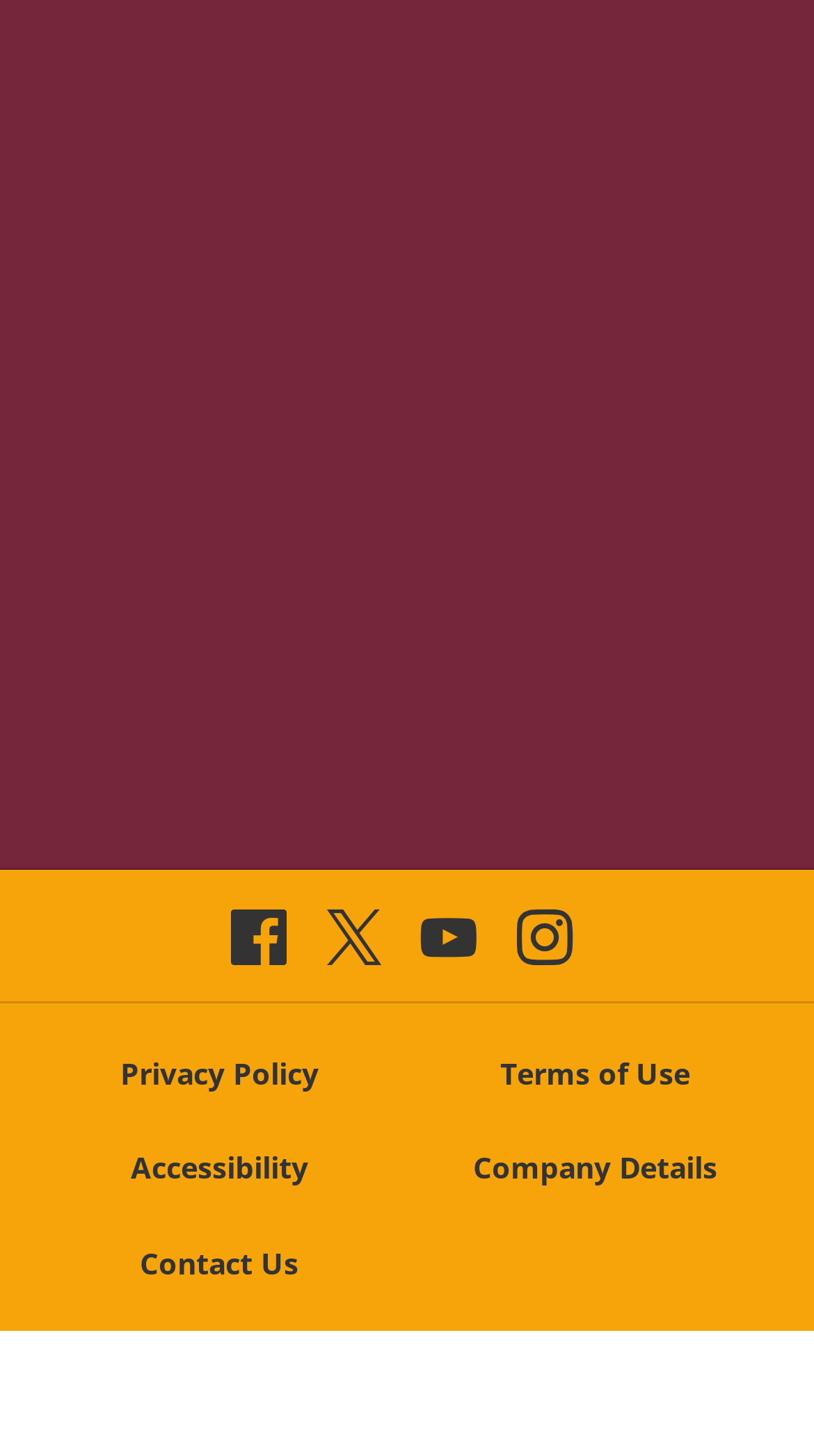Pinpoint the bounding box coordinates of the clickable element needed to complete the instruction: "visit Facebook". The coordinates should be provided as four float numbers between 0 and 1: [left, top, right, bottom].

[0.283, 0.618, 0.353, 0.673]